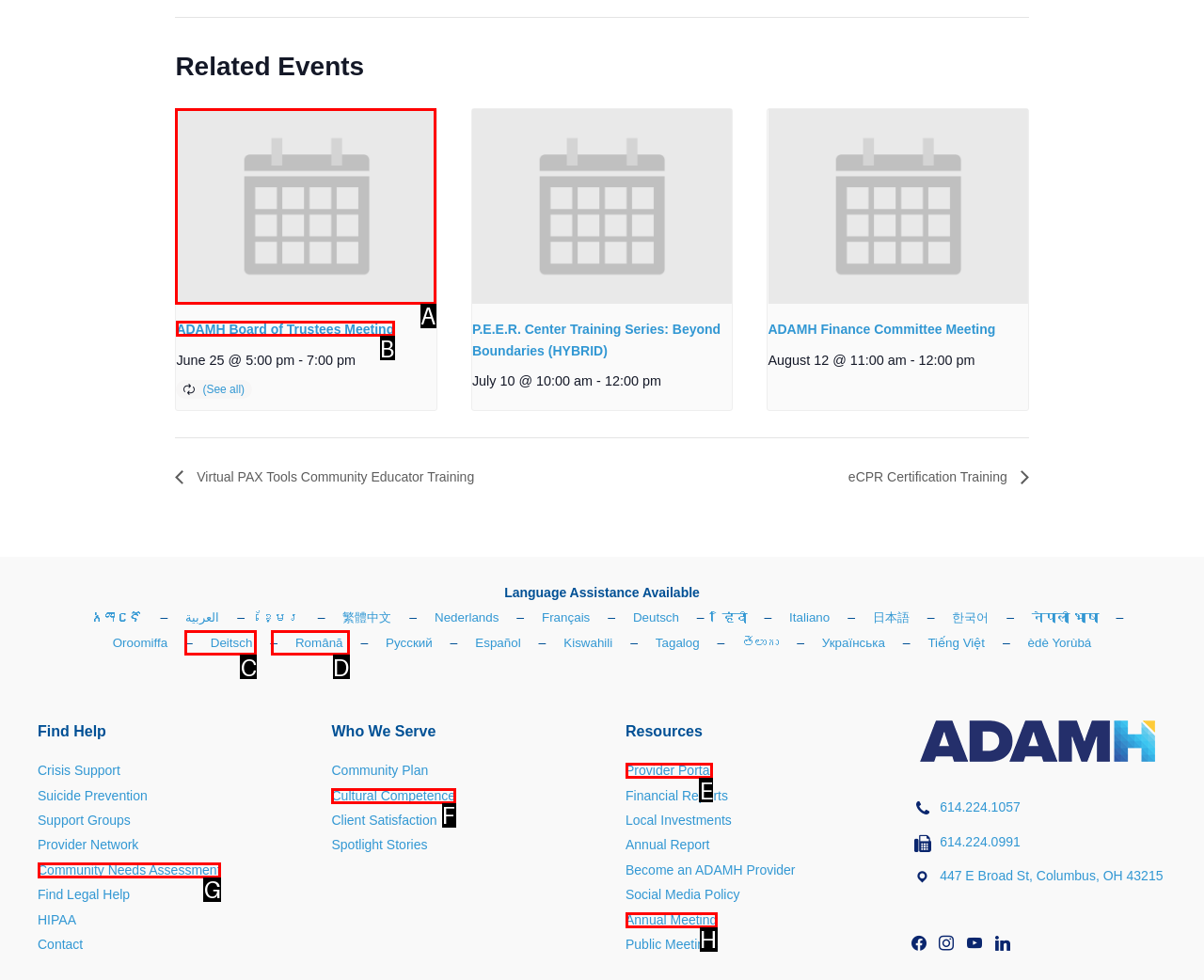Show which HTML element I need to click to perform this task: Click on 'ADAMH Board of Trustees Meeting' Answer with the letter of the correct choice.

A